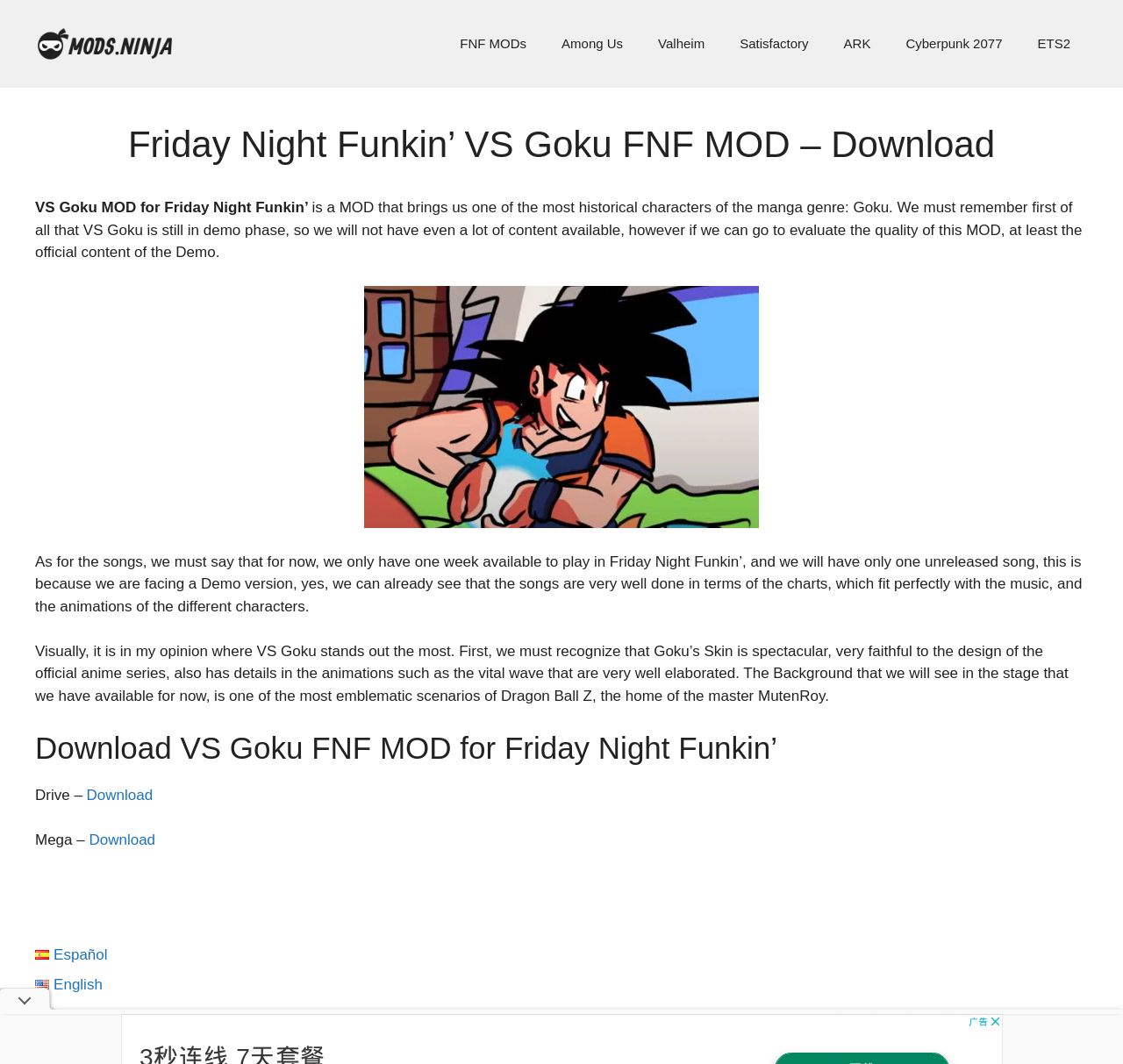Predict the bounding box of the UI element based on the description: "aria-label="Search magnifier"". The coordinates should be four float numbers between 0 and 1, formatted as [left, top, right, bottom].

[0.939, 0.969, 0.961, 0.992]